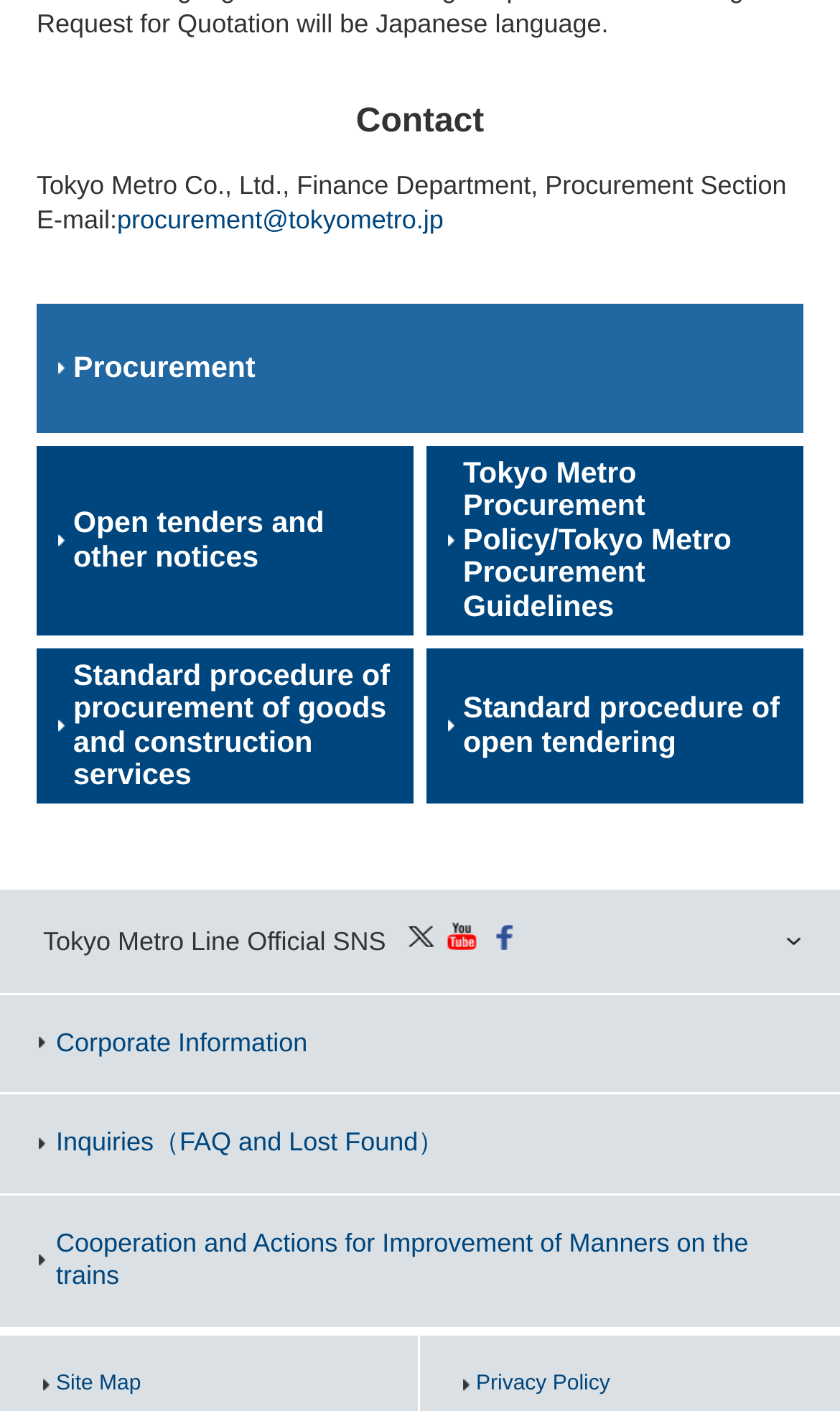Determine the bounding box coordinates for the element that should be clicked to follow this instruction: "Send an email to procurement department". The coordinates should be given as four float numbers between 0 and 1, in the format [left, top, right, bottom].

[0.139, 0.145, 0.528, 0.166]